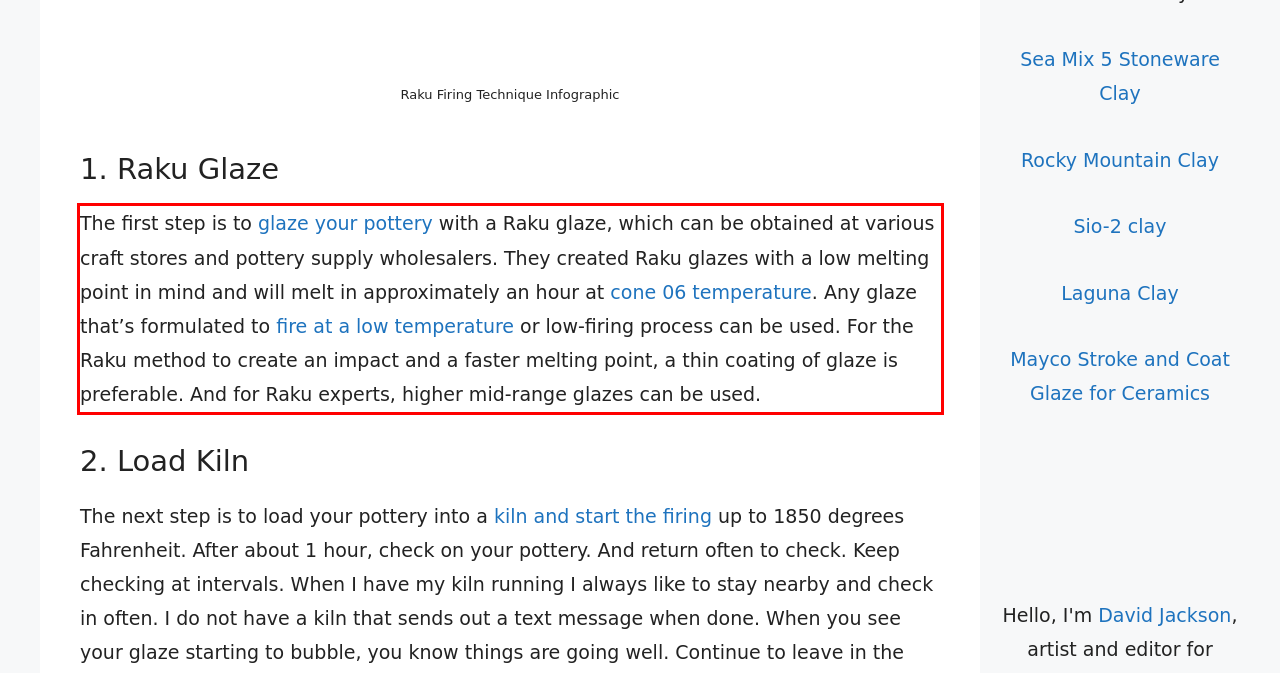Identify the text inside the red bounding box in the provided webpage screenshot and transcribe it.

The first step is to glaze your pottery with a Raku glaze, which can be obtained at various craft stores and pottery supply wholesalers. They created Raku glazes with a low melting point in mind and will melt in approximately an hour at cone 06 temperature. Any glaze that’s formulated to fire at a low temperature or low-firing process can be used. For the Raku method to create an impact and a faster melting point, a thin coating of glaze is preferable. And for Raku experts, higher mid-range glazes can be used.